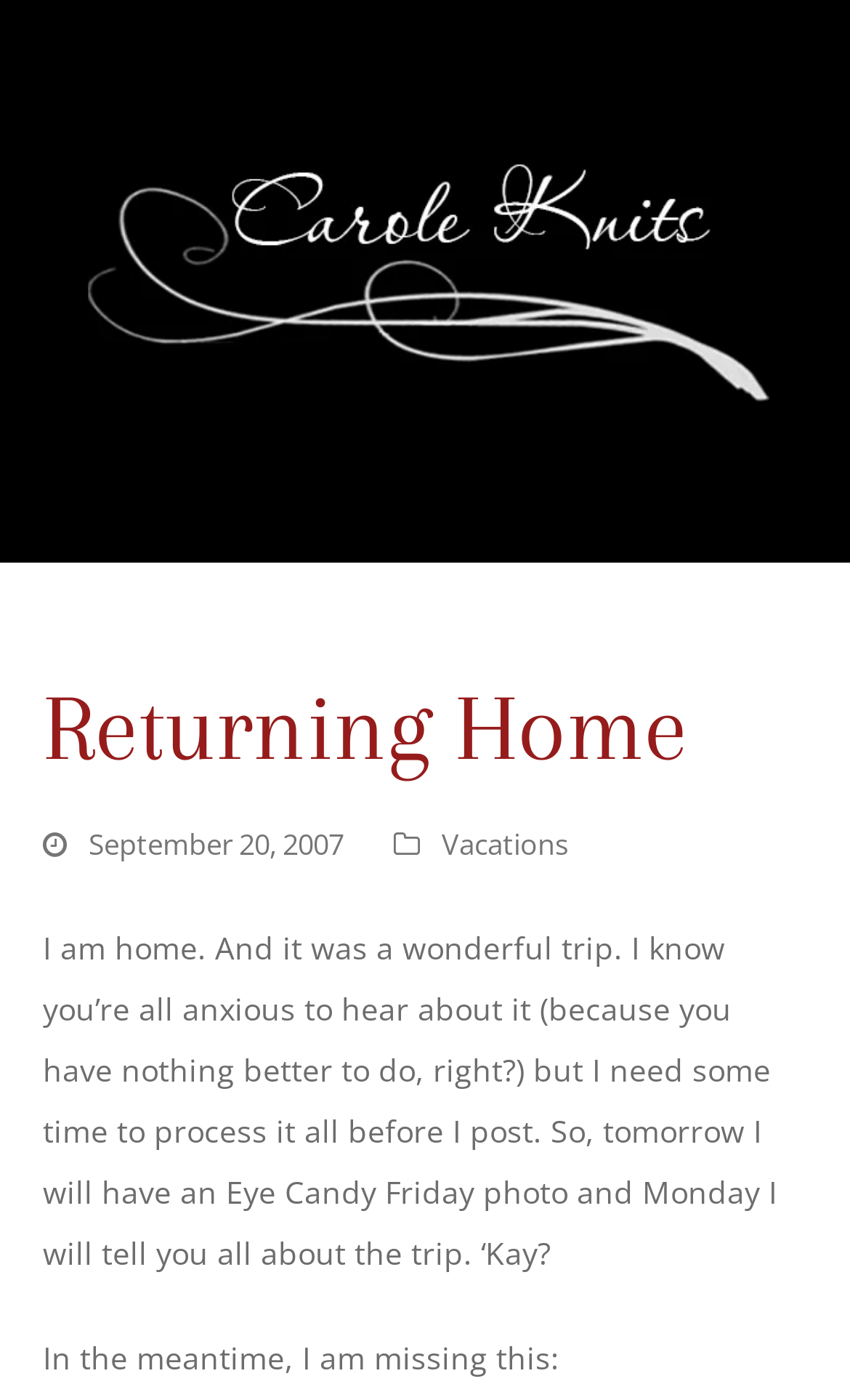Utilize the information from the image to answer the question in detail:
What type of post is the blogger planning for Friday?

The blogger mentions that they will have an 'Eye Candy Friday photo' on Friday, indicating that they will post a visually appealing photo on that day.